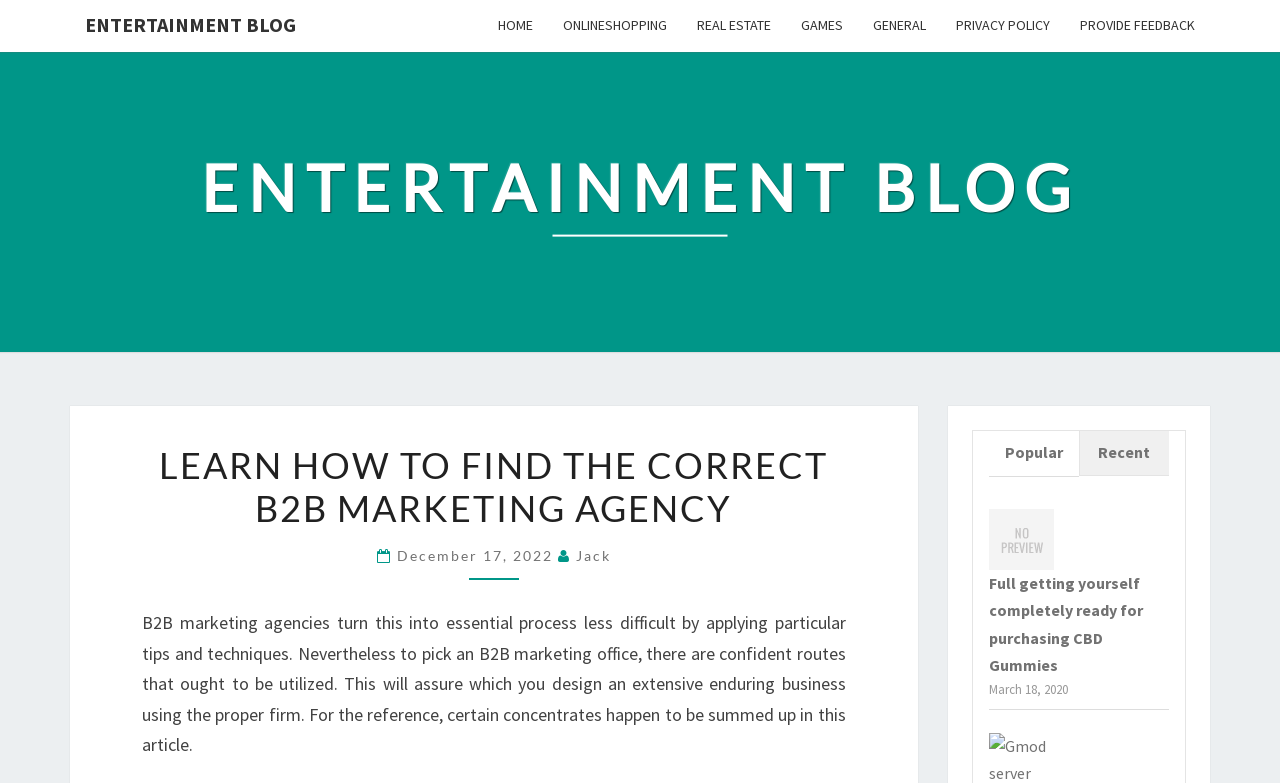Point out the bounding box coordinates of the section to click in order to follow this instruction: "Click on ENTERTAINMENT BLOG".

[0.055, 0.0, 0.243, 0.064]